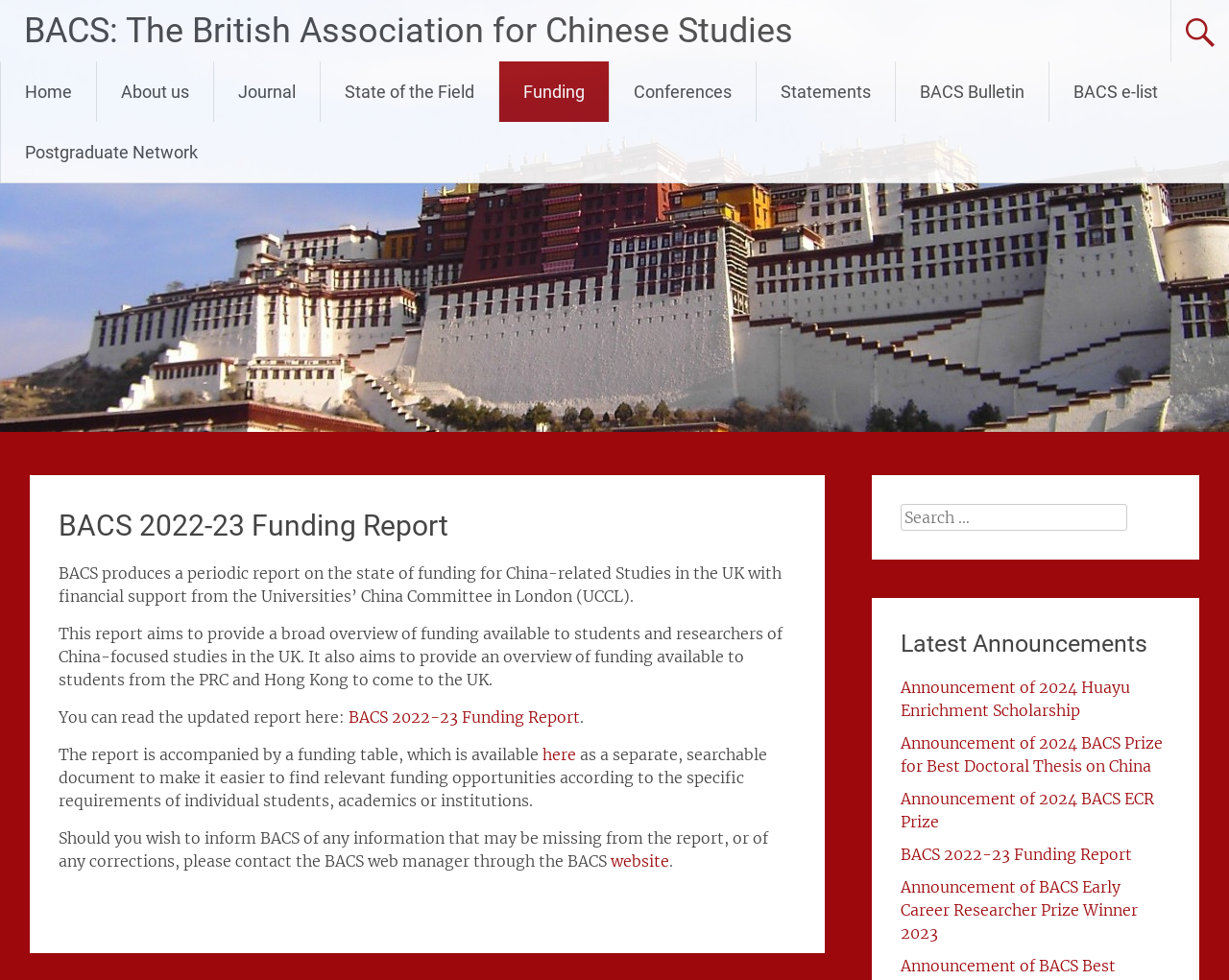Using the information in the image, give a comprehensive answer to the question: 
What is the latest announcement?

I determined the answer by looking at the section 'Latest Announcements' and finding the first link 'Announcement of 2024 Huayu Enrichment Scholarship' which suggests that it is the latest announcement.